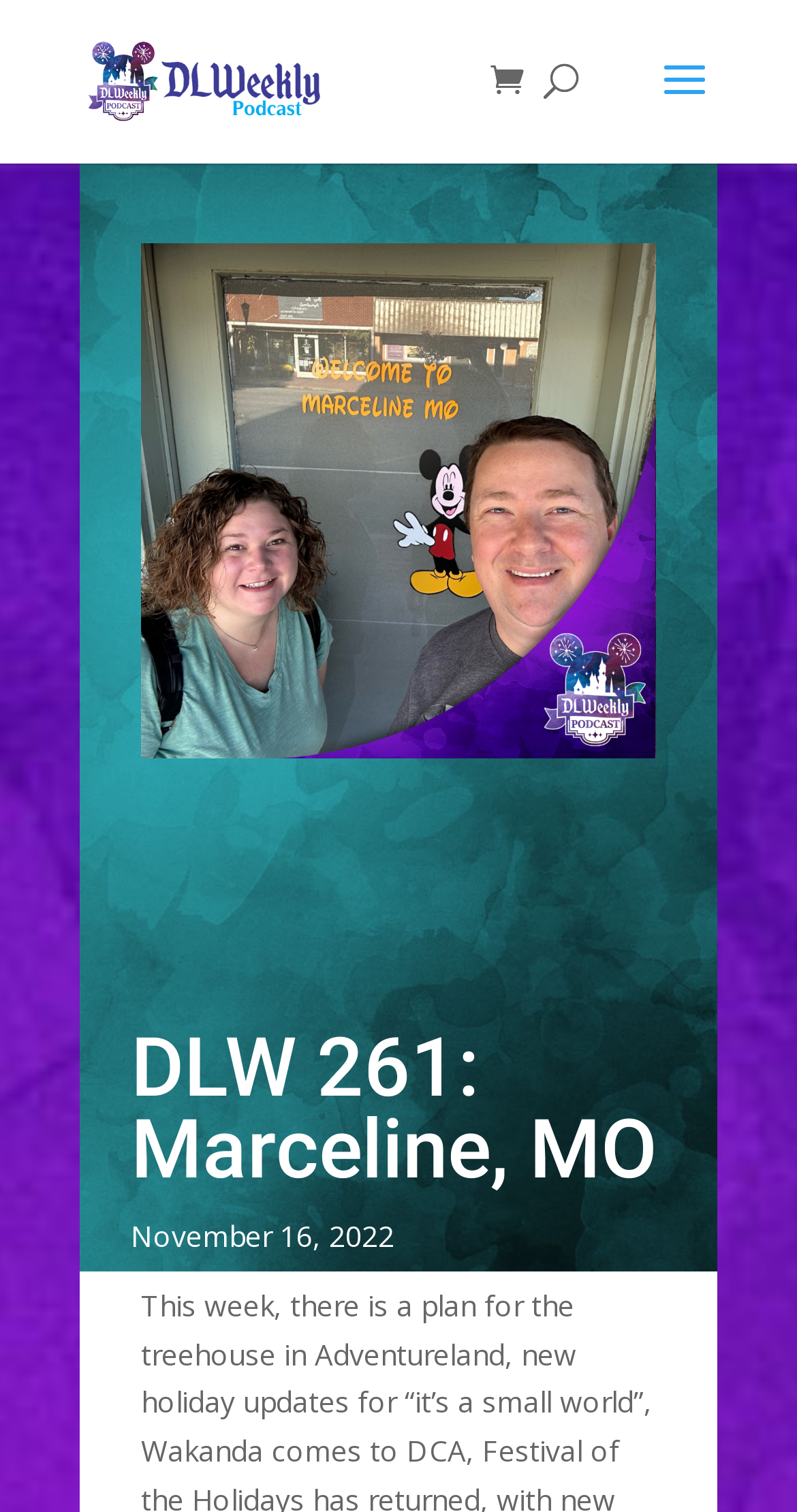What is the name of the podcast?
Give a detailed and exhaustive answer to the question.

I found a link element with the text 'DLWeekly Podcast' at coordinates [0.11, 0.039, 0.411, 0.065], which is likely to be the name of the podcast.